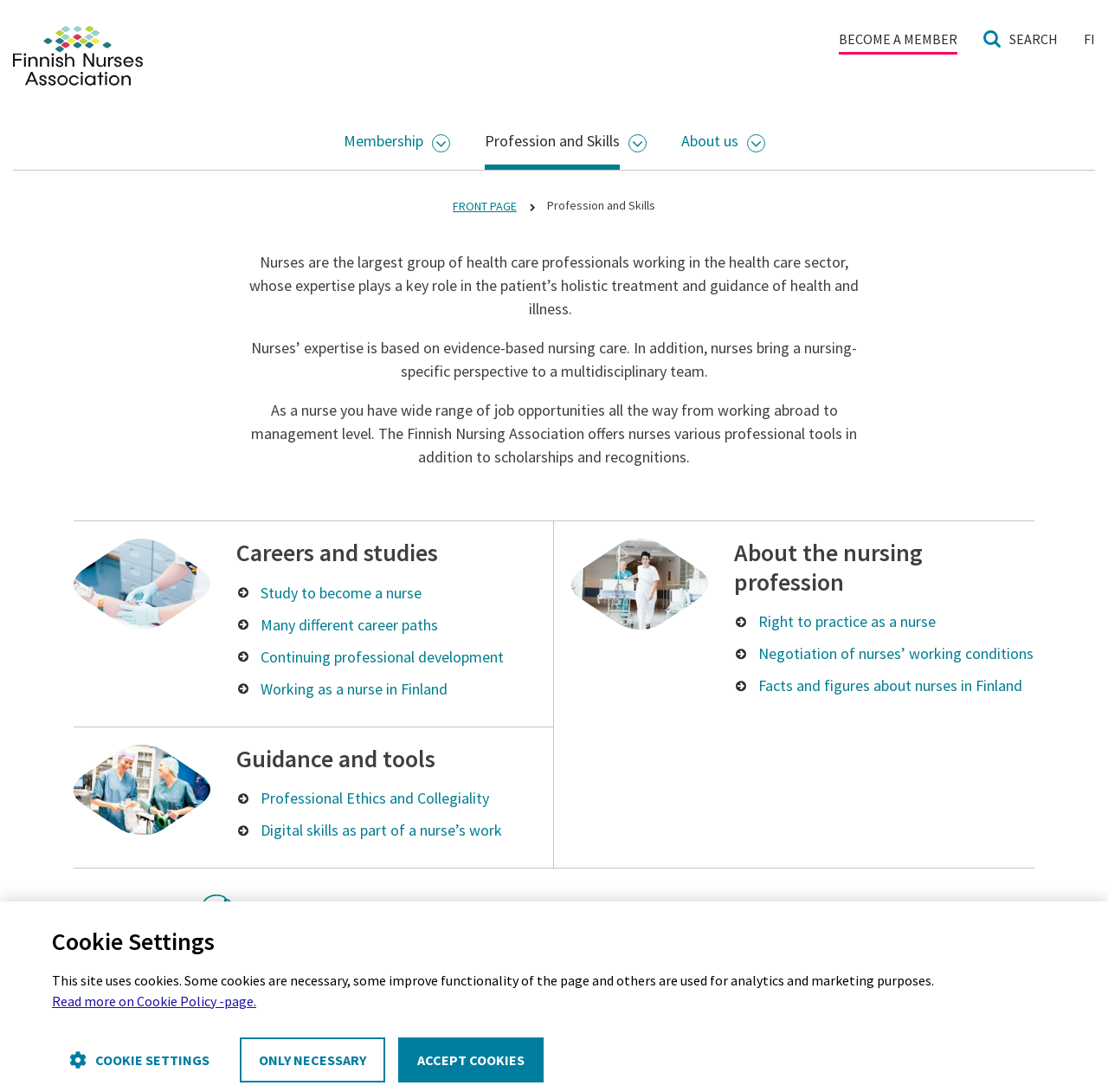Provide the bounding box coordinates of the section that needs to be clicked to accomplish the following instruction: "Go to front page."

[0.012, 0.024, 0.238, 0.079]